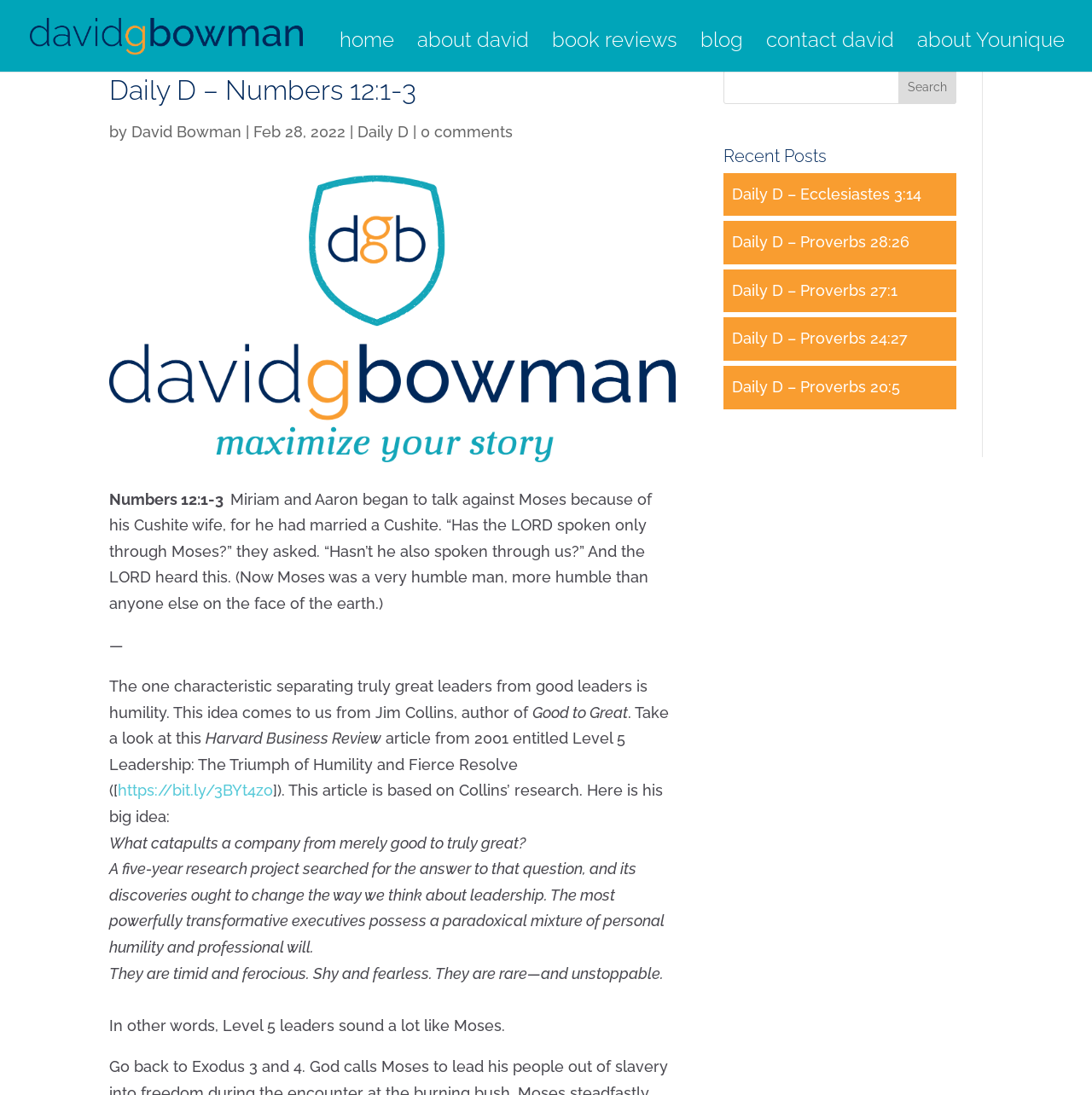What is the URL of the Harvard Business Review article mentioned?
Using the details from the image, give an elaborate explanation to answer the question.

The URL of the Harvard Business Review article mentioned is https://bit.ly/3BYt4zo, which is provided as a link in the text.